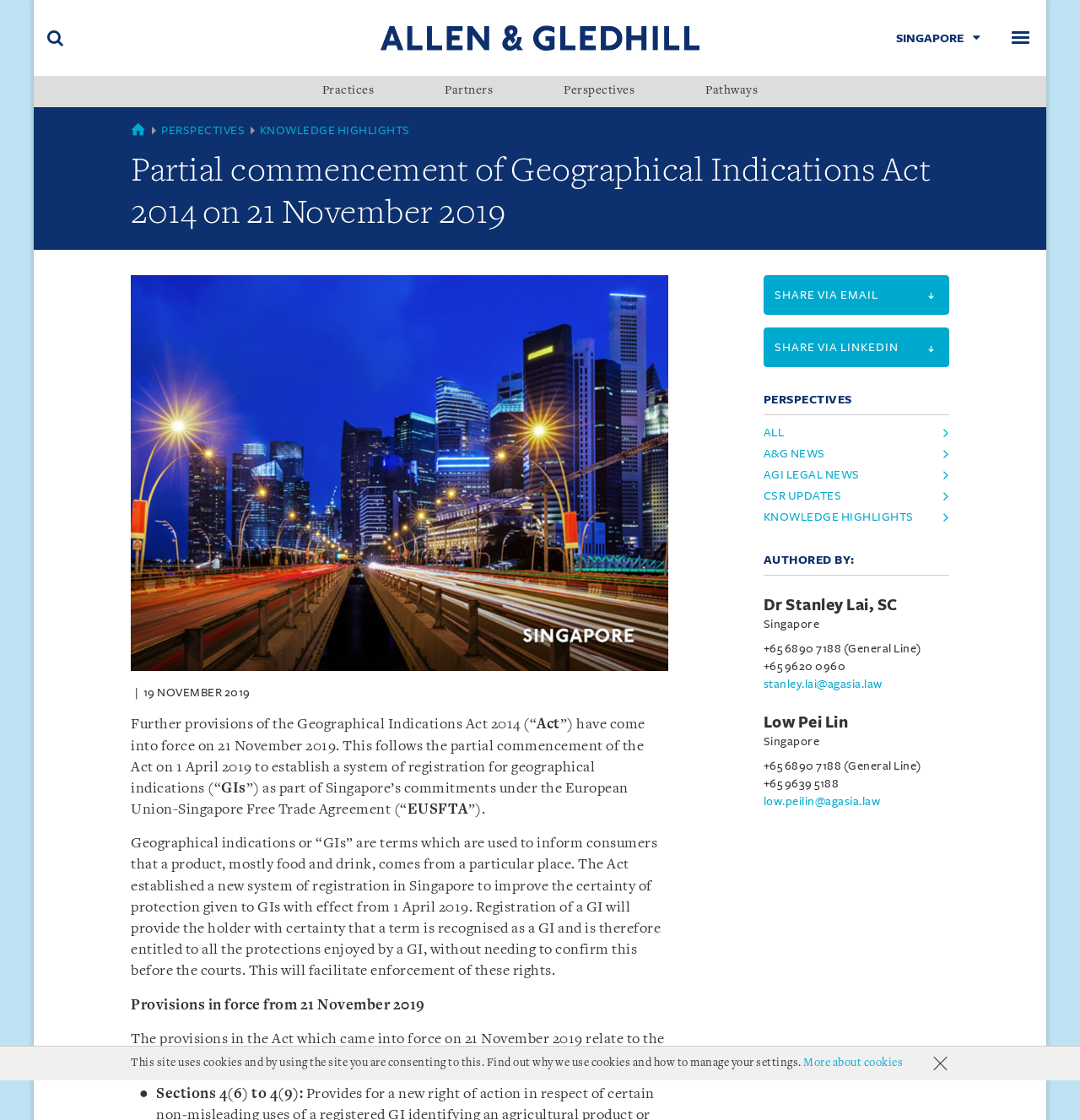Observe the image and answer the following question in detail: What is the date when the provisions of the Act came into force?

The date can be found in the heading 'Partial commencement of Geographical Indications Act 2014 on 21 November 2019' and is also mentioned in the text as the date when the provisions of the Act came into force.